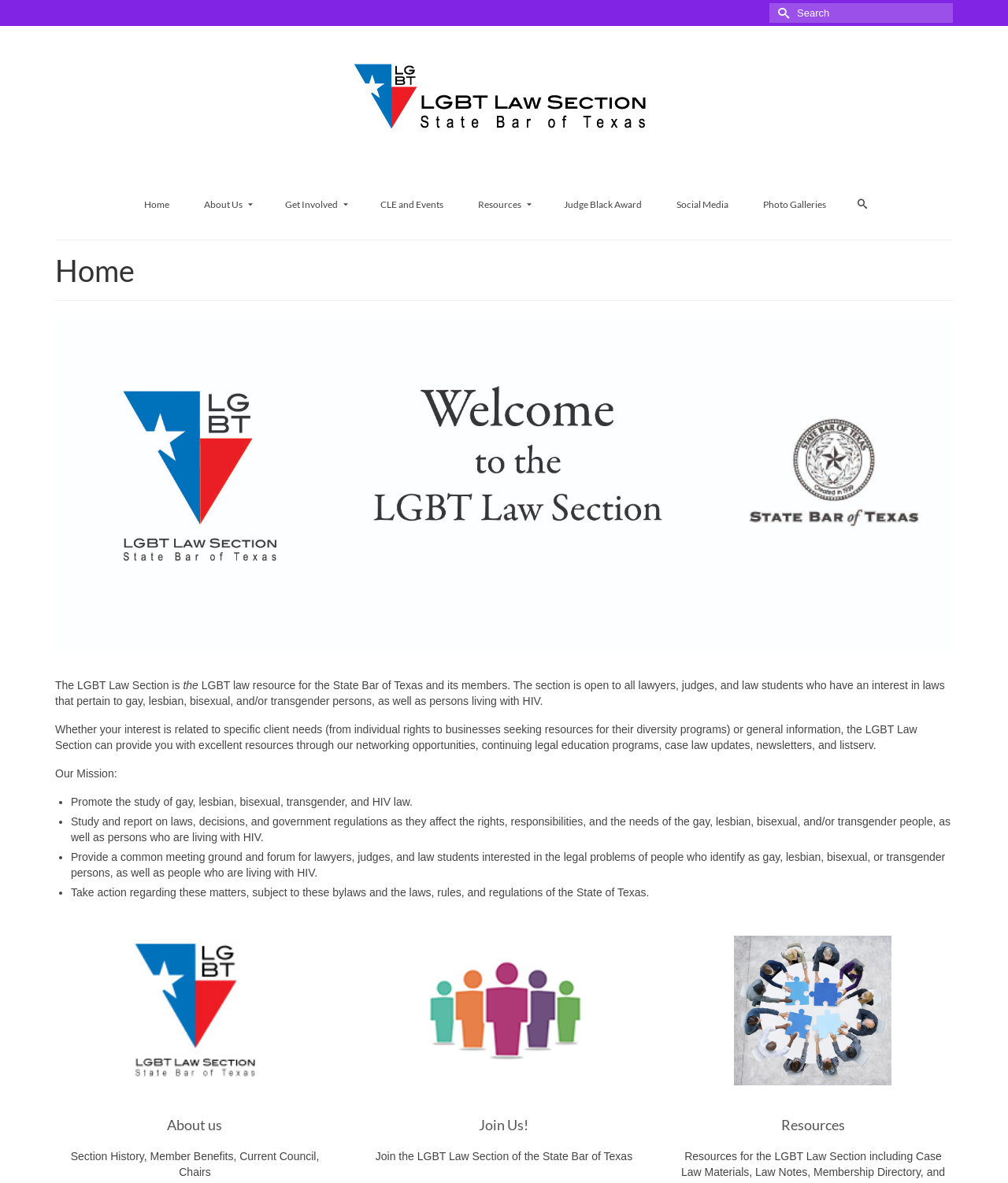Determine the bounding box coordinates of the clickable element to achieve the following action: 'Learn about the LGBT Law Section'. Provide the coordinates as four float values between 0 and 1, formatted as [left, top, right, bottom].

[0.055, 0.215, 0.945, 0.242]